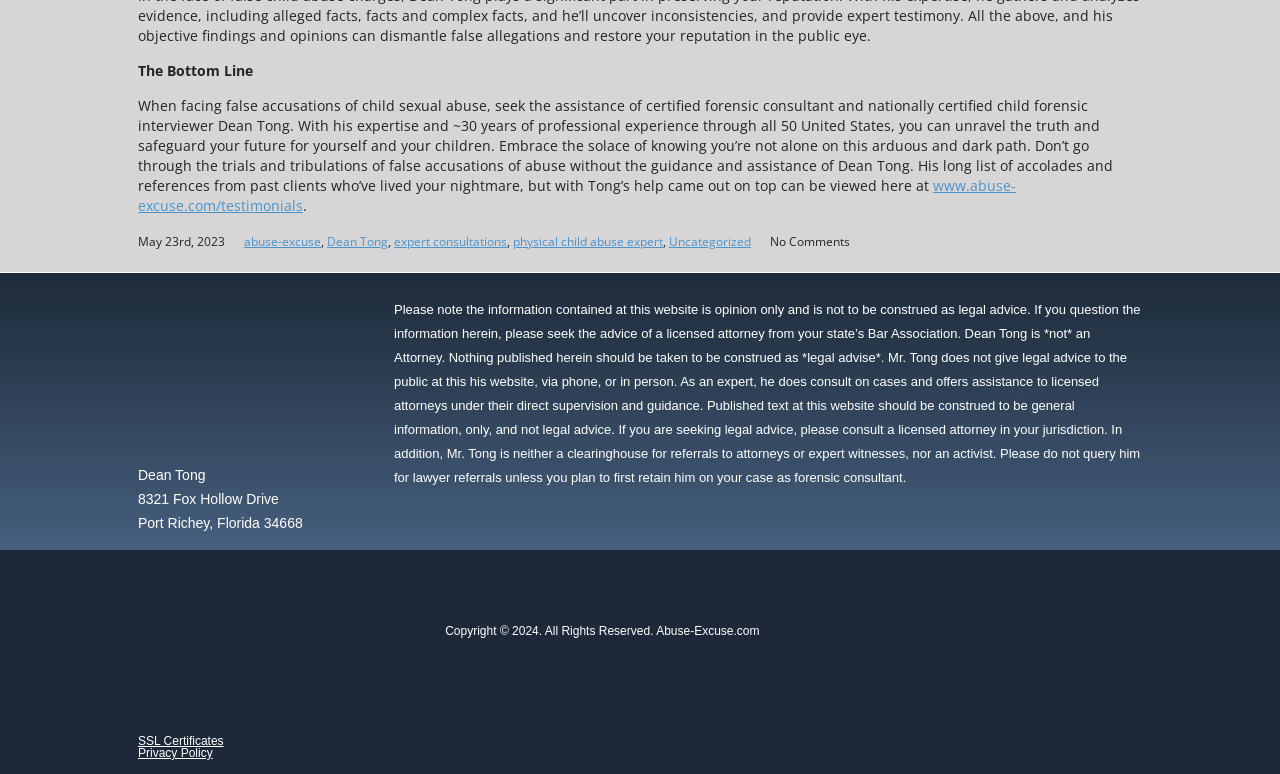Please indicate the bounding box coordinates of the element's region to be clicked to achieve the instruction: "Go to the Abuse Excuse website". Provide the coordinates as four float numbers between 0 and 1, i.e., [left, top, right, bottom].

[0.108, 0.471, 0.292, 0.49]